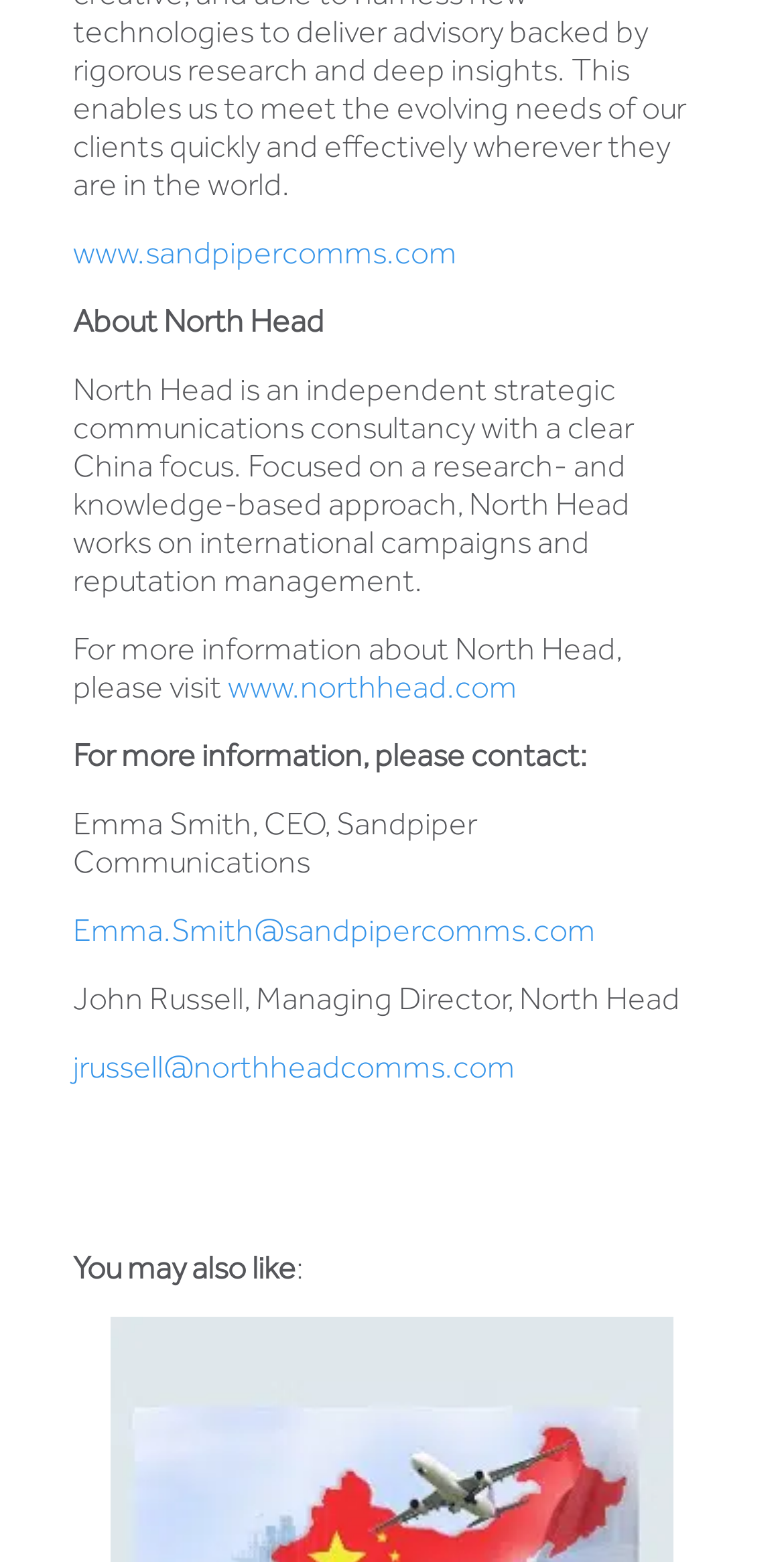Look at the image and write a detailed answer to the question: 
What is the URL of North Head's website?

The answer can be found in the link element with the text 'www.northhead.com' which provides the URL of North Head's website.